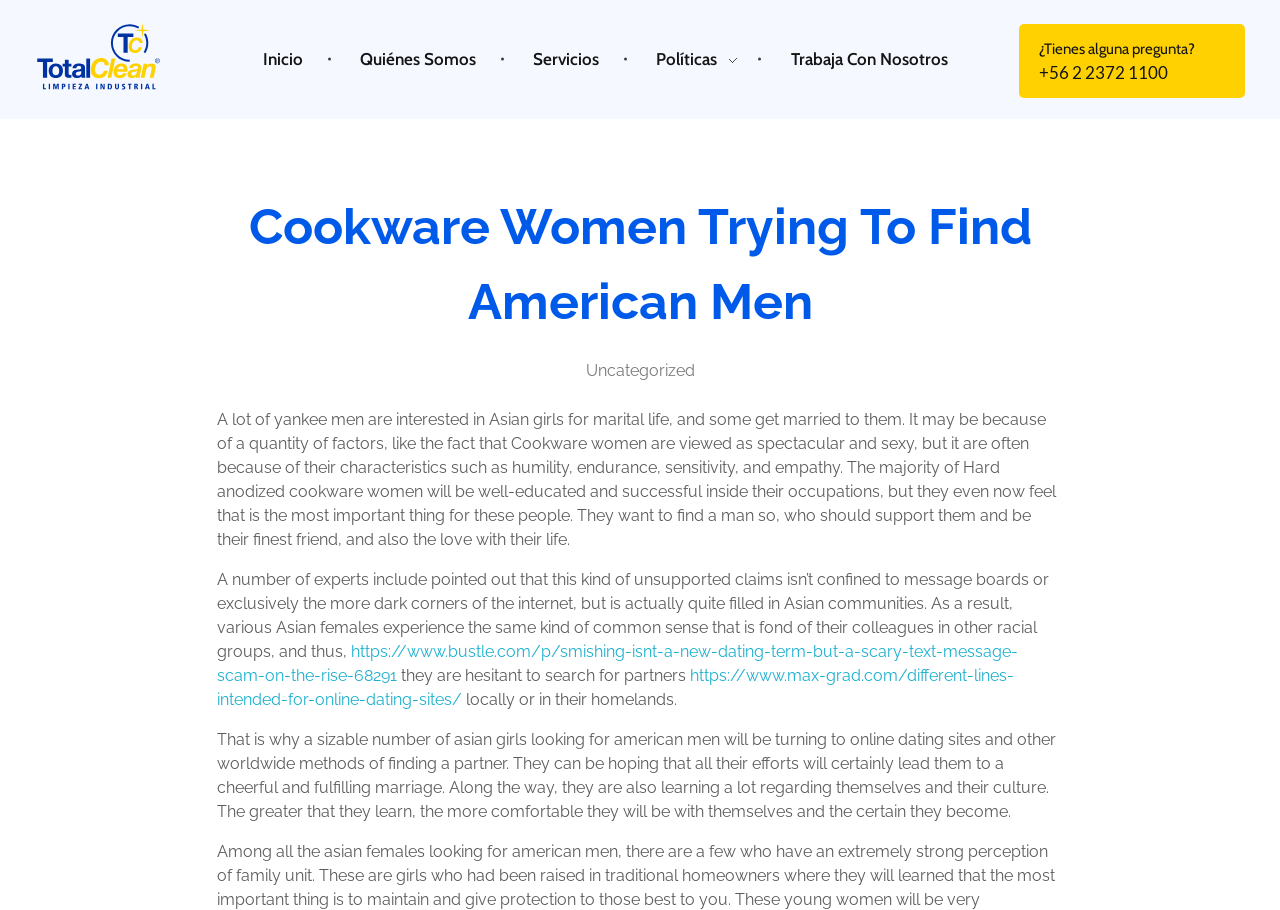Could you identify the text that serves as the heading for this webpage?

Cookware Women Trying To Find American Men